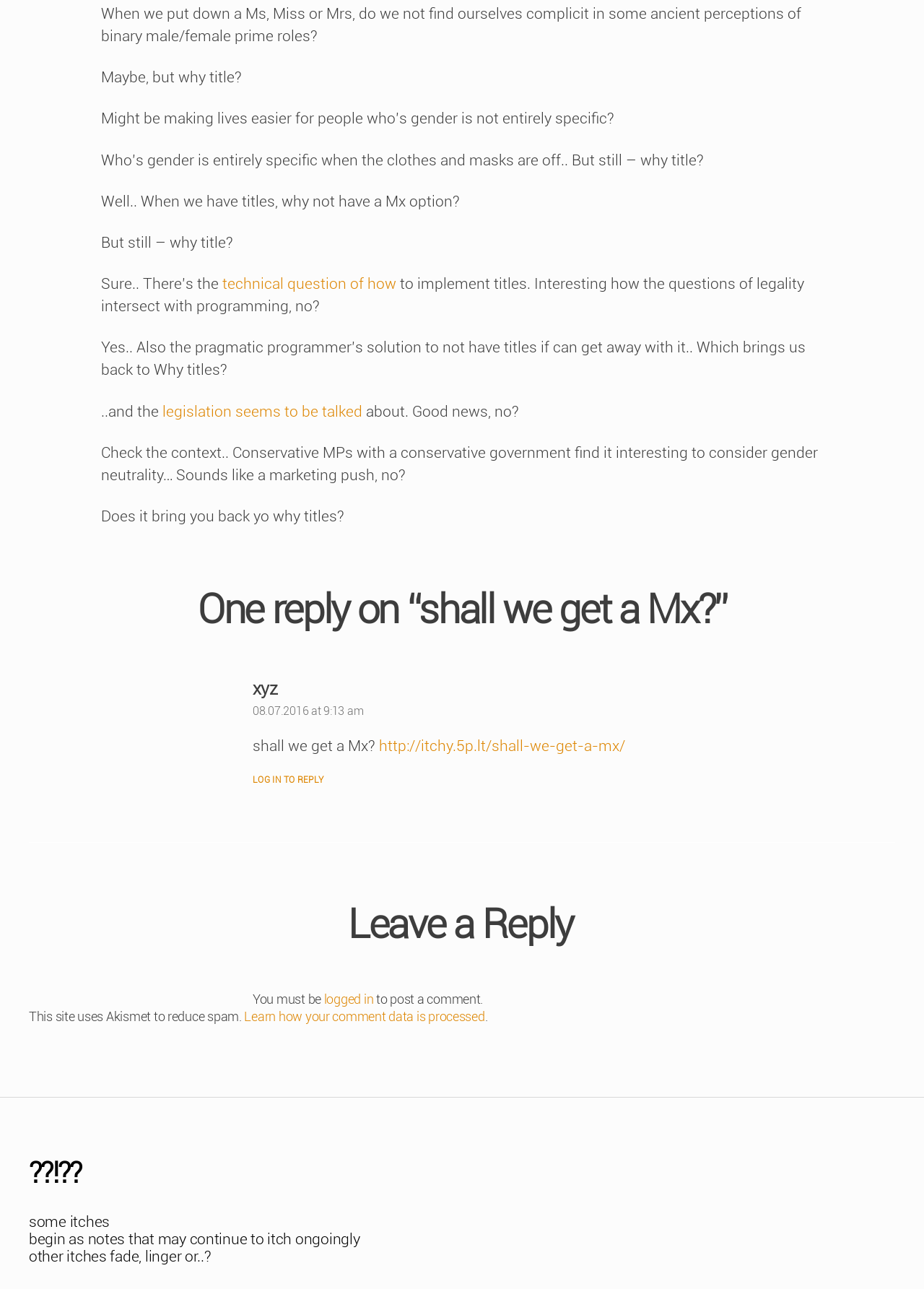Locate the bounding box of the UI element defined by this description: "legislation seems to be talked". The coordinates should be given as four float numbers between 0 and 1, formatted as [left, top, right, bottom].

[0.176, 0.312, 0.396, 0.326]